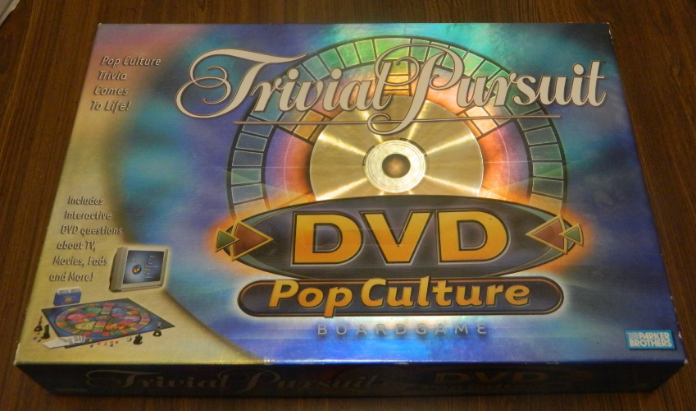Please answer the following question using a single word or phrase: 
What type of trivia questions are included in the game?

pop culture